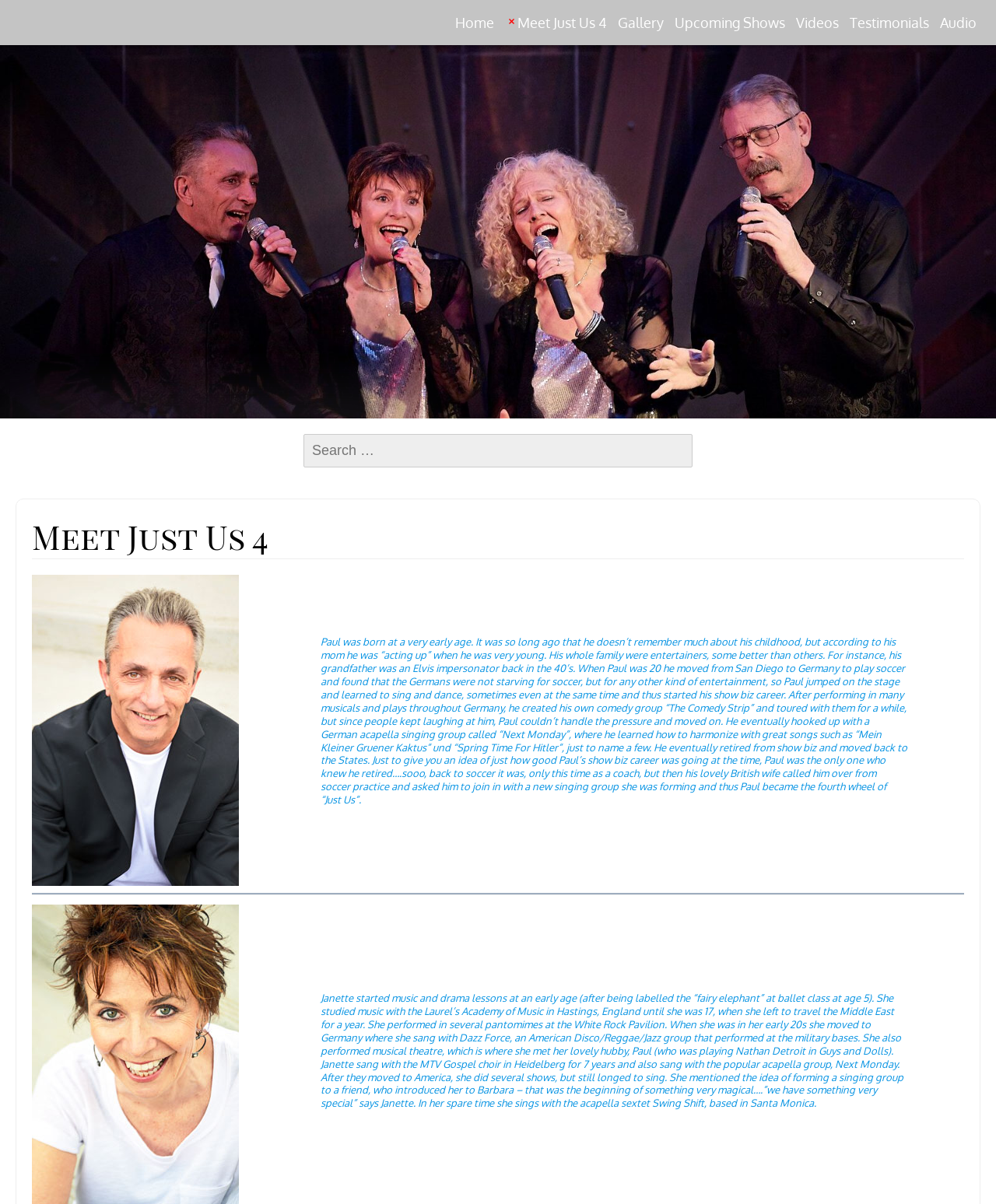Please specify the bounding box coordinates of the region to click in order to perform the following instruction: "Read about Paul's biography".

[0.322, 0.528, 0.912, 0.67]